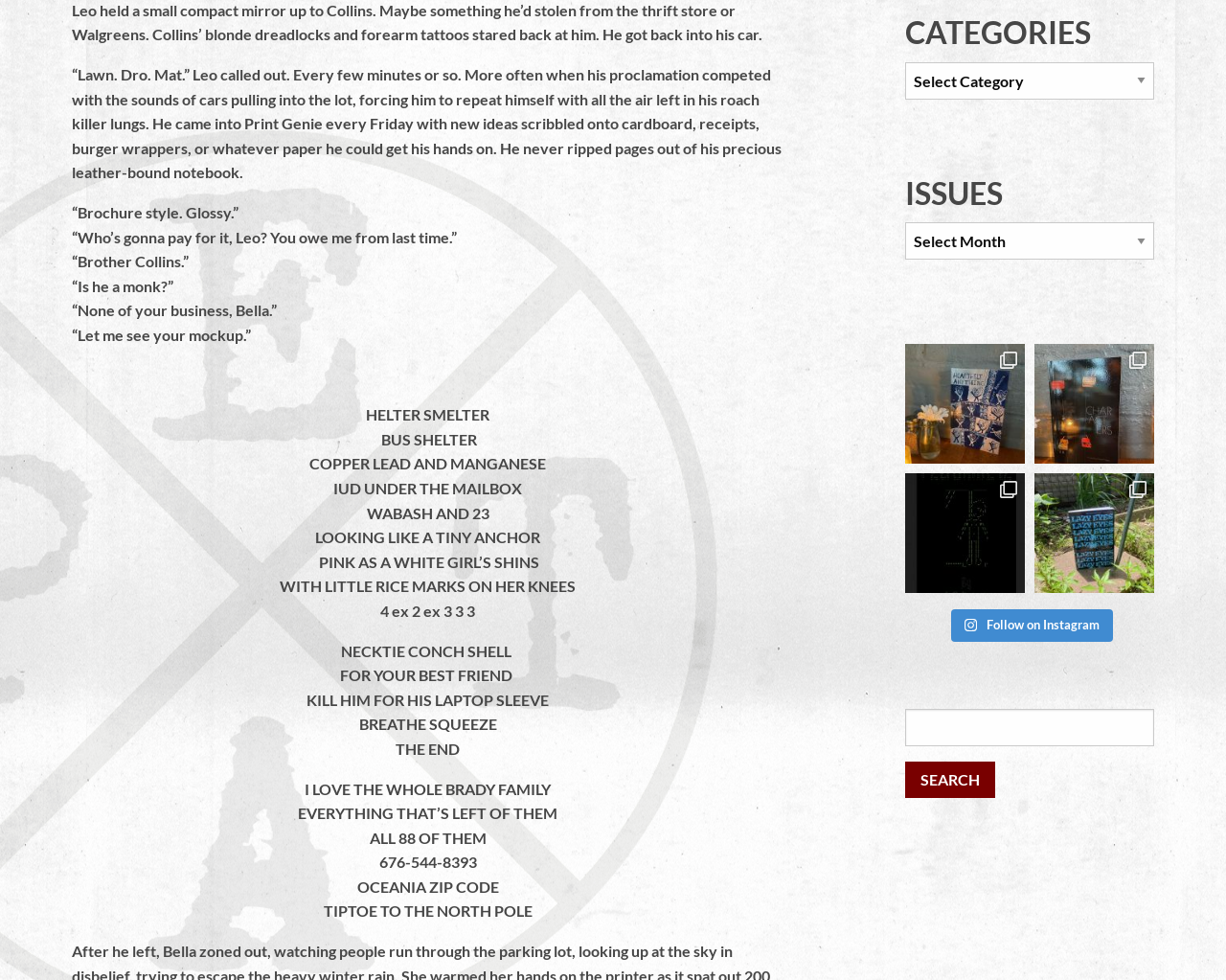Pinpoint the bounding box coordinates of the element that must be clicked to accomplish the following instruction: "Create a new issue". The coordinates should be in the format of four float numbers between 0 and 1, i.e., [left, top, right, bottom].

[0.738, 0.227, 0.941, 0.265]